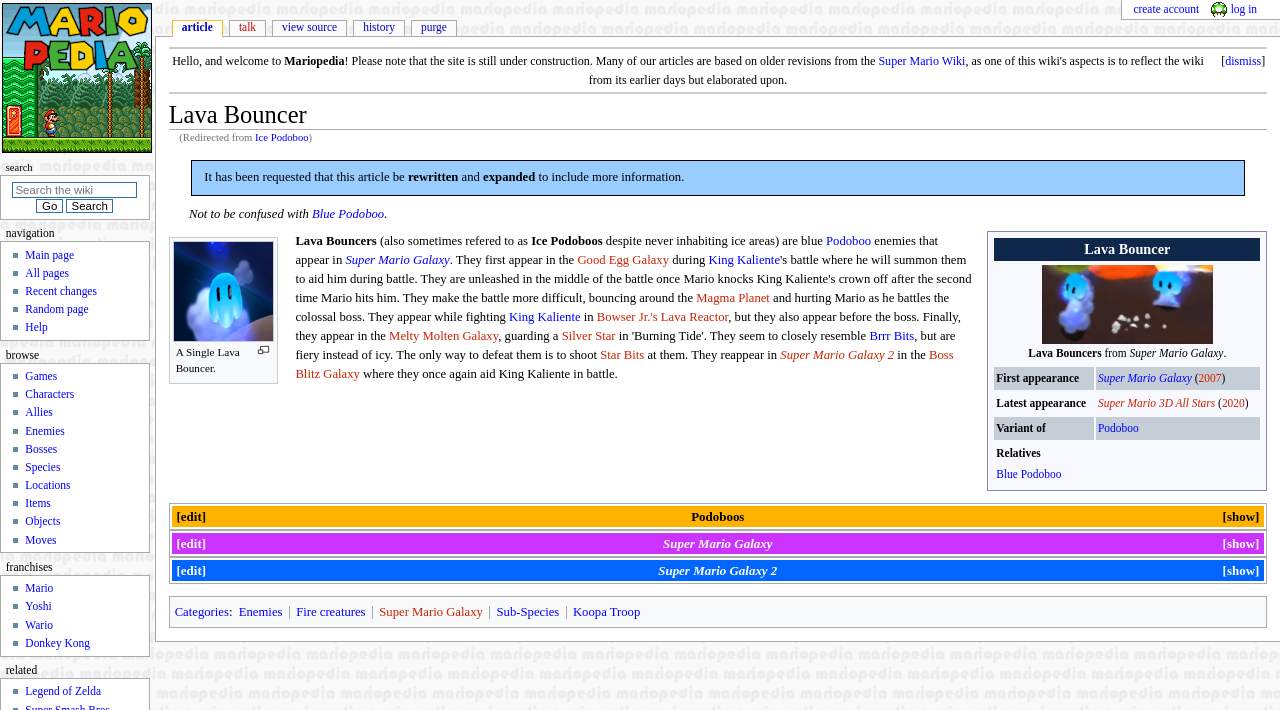Describe the webpage in detail, including text, images, and layout.

The webpage is about Lava Bouncers, a type of enemy in the Super Mario Galaxy game. At the top of the page, there is a heading "Lava Bouncer" and a brief description of the article, which is still under construction. Below the heading, there is a table of contents with links to navigation and search.

The main content of the page is divided into sections. The first section provides a brief introduction to Lava Bouncers, stating that they are also referred to as Ice Podoboos despite not inhabiting ice areas. This section also mentions that they are blue Podoboo enemies that appear in Super Mario Galaxy.

Below the introduction, there is a table with information about Lava Bouncers, including their first appearance, latest appearance, and variant. The table has four rows, each with two columns. The first column provides the category, and the second column provides the information.

To the right of the table, there is an image of a Lava Bouncer with a caption "A Single Lava Bouncer." Below the image, there is a section of text that provides more information about Lava Bouncers, including their appearance in different galaxies and their behavior.

Throughout the page, there are links to other related articles, such as Super Mario Galaxy, Podoboo, and King Kaliente. The page also has a section that requests the article to be rewritten and expanded to include more information.